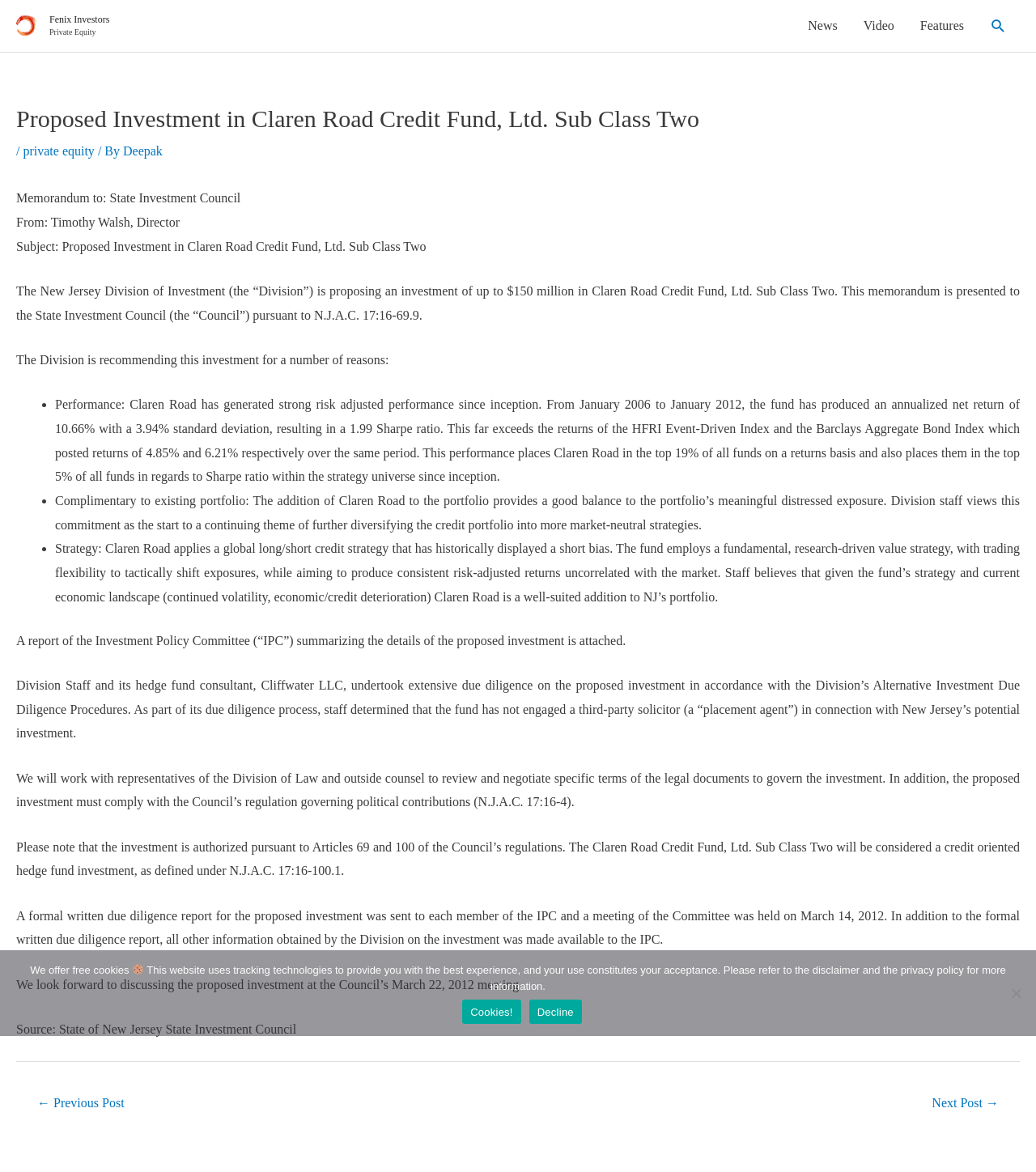Please find the main title text of this webpage.

Proposed Investment in Claren Road Credit Fund, Ltd. Sub Class Two